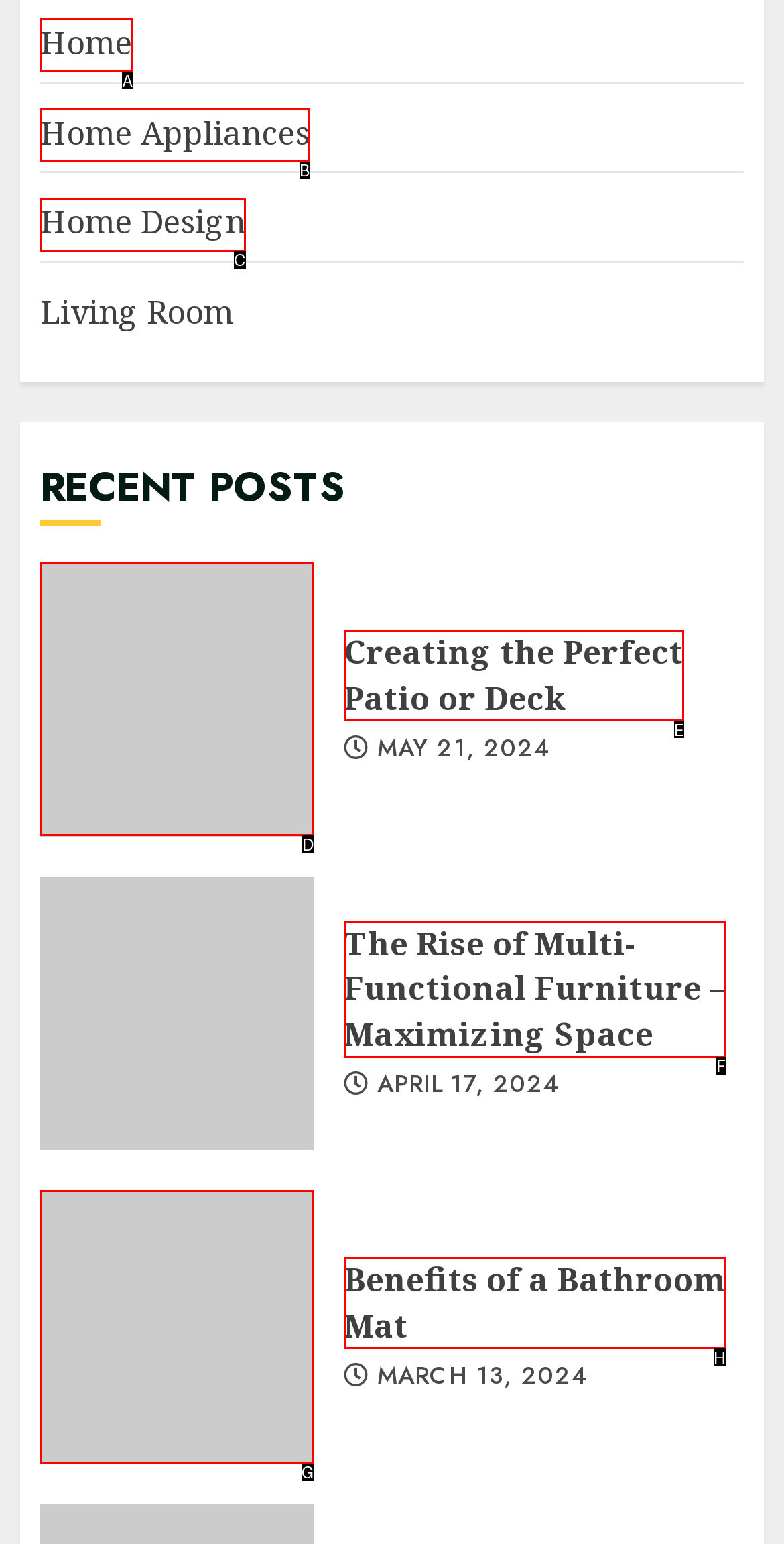From the given options, indicate the letter that corresponds to the action needed to complete this task: explore benefits of a bathroom mat. Respond with only the letter.

G